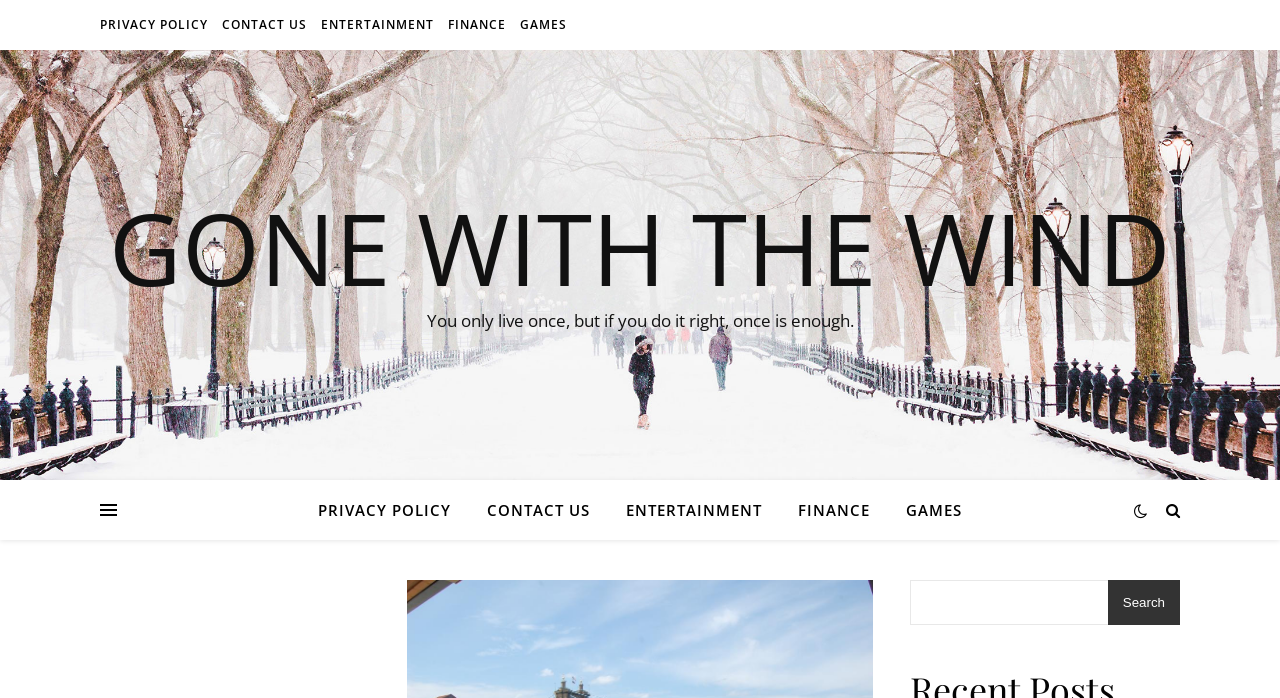Locate the coordinates of the bounding box for the clickable region that fulfills this instruction: "Click on CONTACT US".

[0.17, 0.0, 0.244, 0.072]